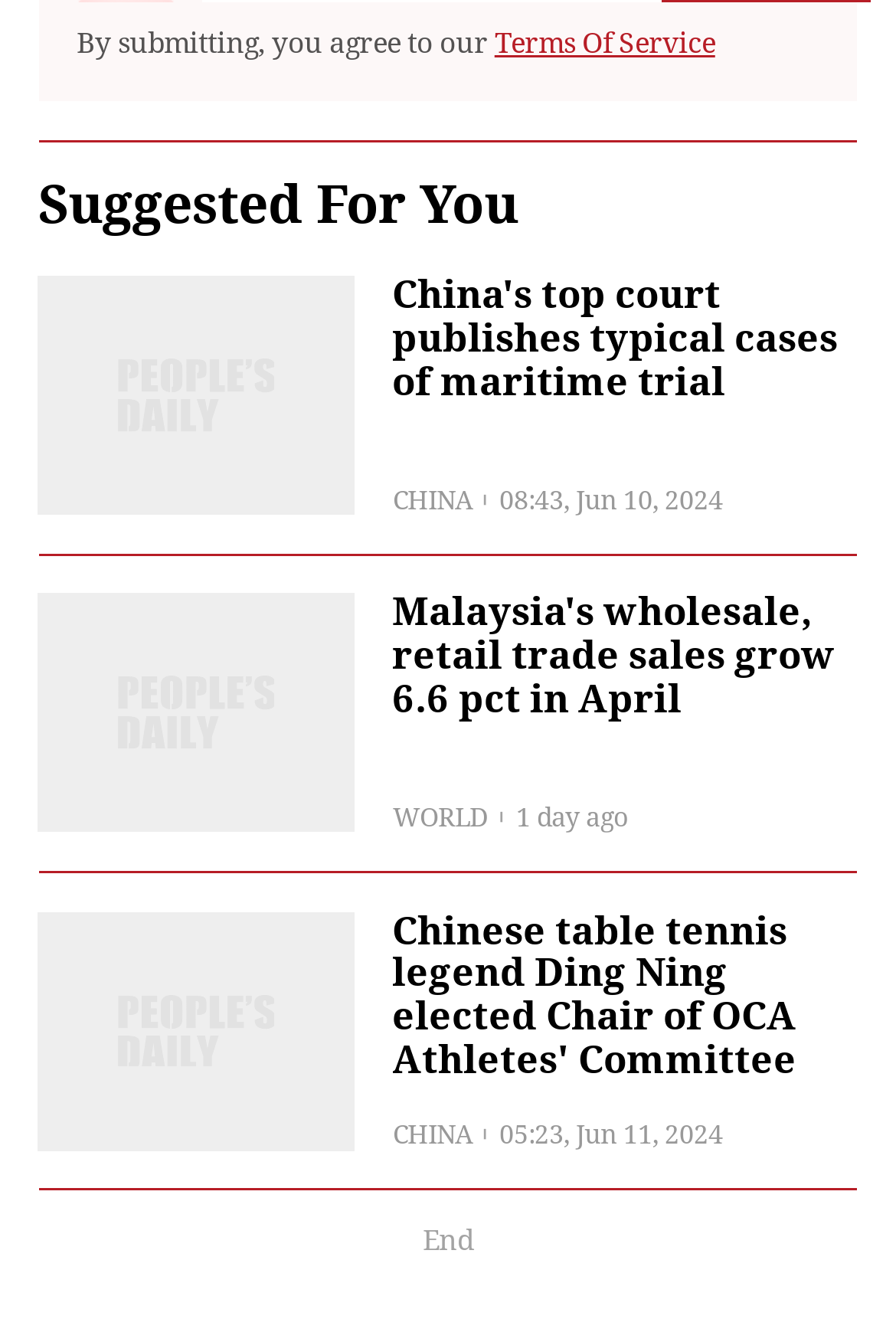What is the purpose of the link at the bottom?
Based on the visual details in the image, please answer the question thoroughly.

At coordinates [0.552, 0.019, 0.798, 0.045], I found a link element with the text 'Terms Of Service'. This suggests that the purpose of the link is to provide access to the website's Terms Of Service.